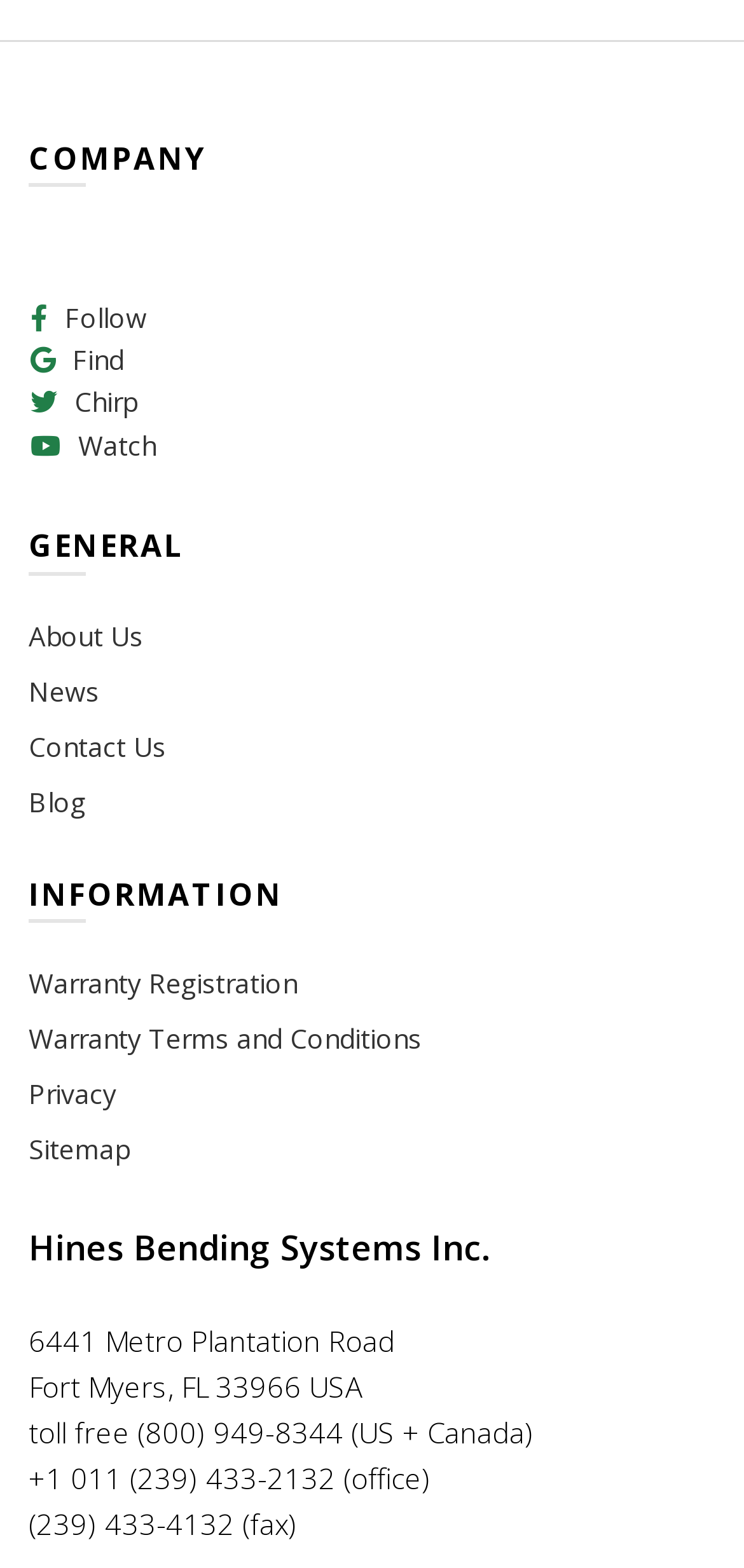Provide a brief response to the question using a single word or phrase: 
What is the company name?

Hines Bending Systems Inc.